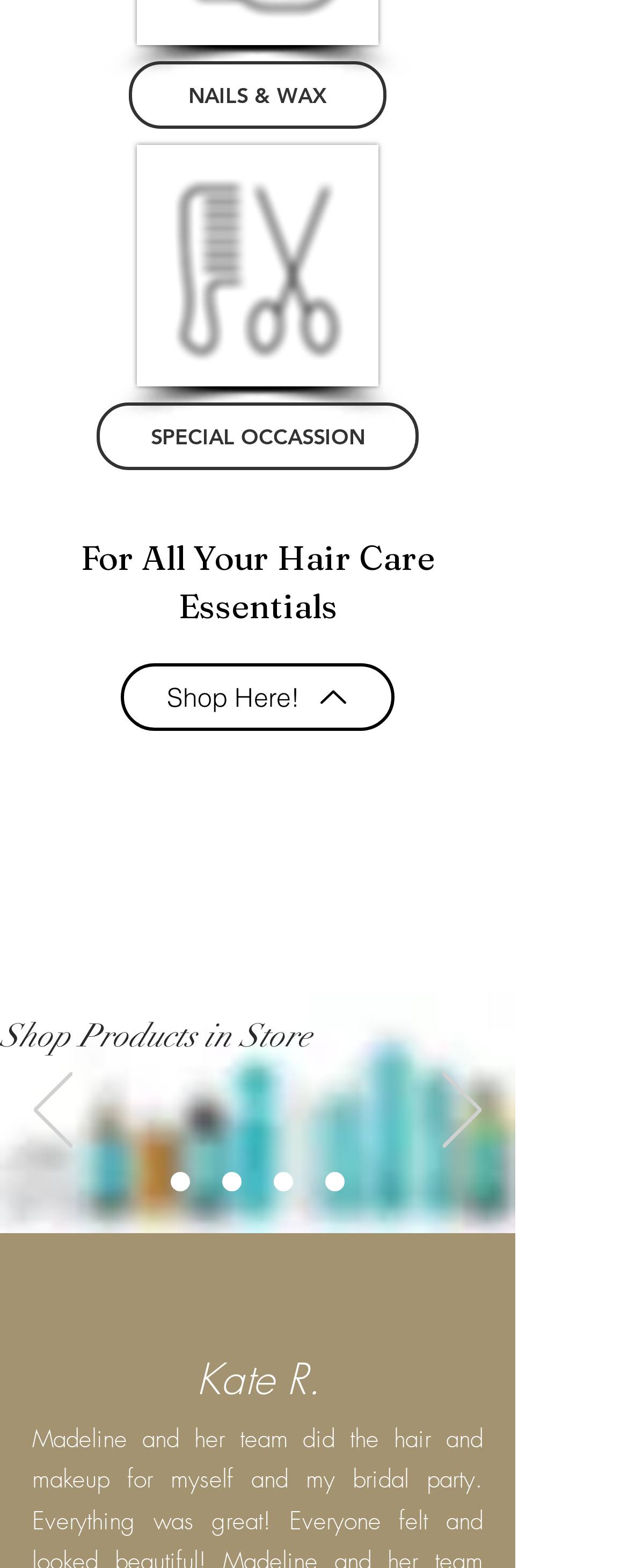Determine the bounding box coordinates of the target area to click to execute the following instruction: "View Moroccan Oil products."

[0.272, 0.747, 0.303, 0.759]